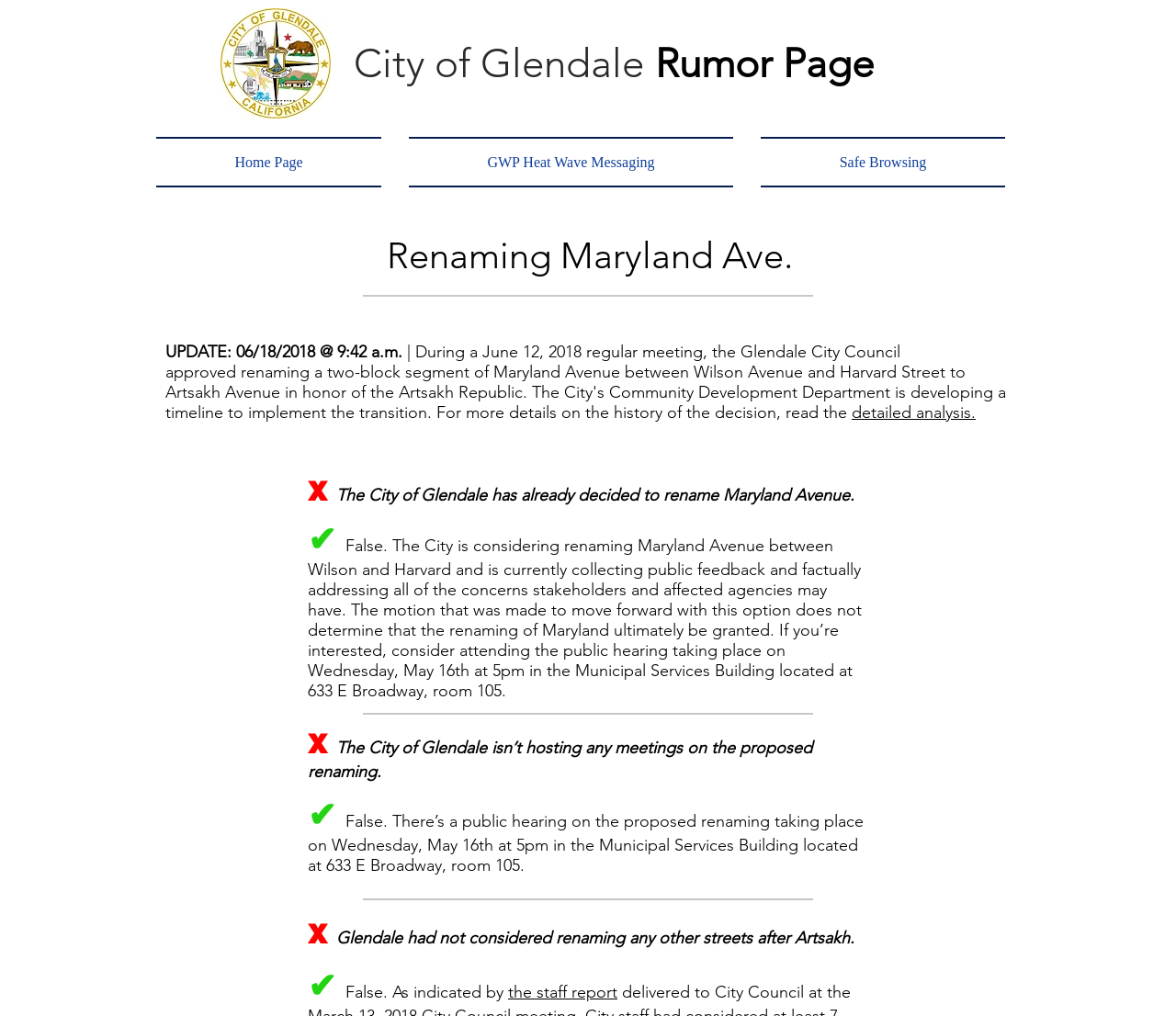Please indicate the bounding box coordinates for the clickable area to complete the following task: "Check GWP Heat Wave Messaging". The coordinates should be specified as four float numbers between 0 and 1, i.e., [left, top, right, bottom].

[0.336, 0.135, 0.635, 0.184]